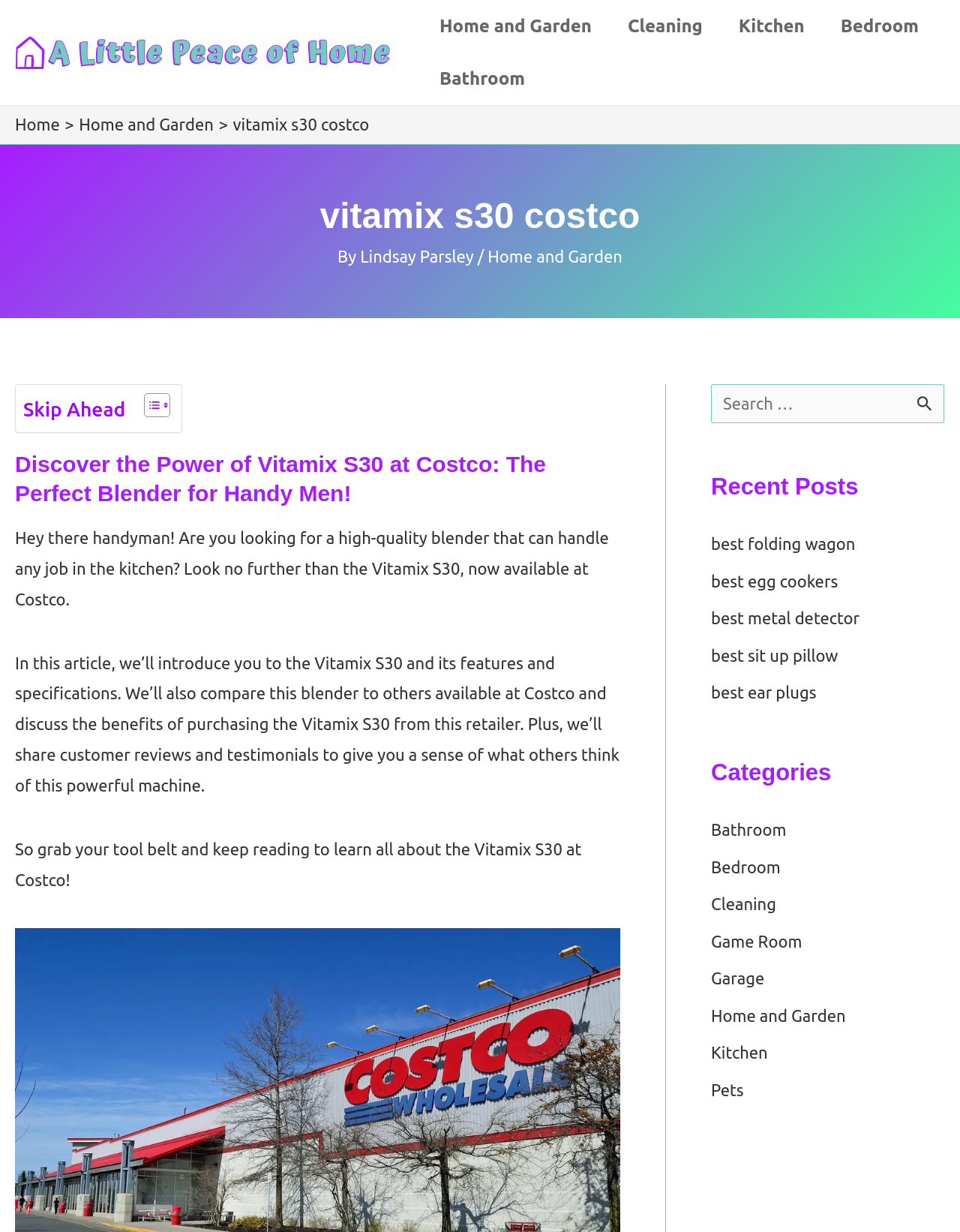Give a detailed account of the webpage, highlighting key information.

This webpage is about the Vitamix S30 blender available at Costco. At the top left corner, there is a logo of "A Little Peace of Home" with a link to the homepage. Next to it, there is a navigation menu with links to different categories such as "Home and Garden", "Cleaning", "Kitchen", "Bedroom", and "Bathroom".

Below the navigation menu, there is a breadcrumb navigation section showing the current page's location in the website's hierarchy. The title of the page "Vitamix S30 Costco" is displayed prominently in the middle of the page.

The main content of the page starts with a heading that reads "Discover the Power of Vitamix S30 at Costco: The Perfect Blender for Handy Men!". This is followed by a brief introduction to the Vitamix S30 blender, its features, and specifications. The text also compares the blender to others available at Costco and discusses the benefits of purchasing it from this retailer.

The page also includes customer reviews and testimonials to give readers an idea of what others think of the blender. There are three sections on the right side of the page: a search bar, a "Recent Posts" section with links to other articles, and a "Categories" section with links to different categories such as "Bathroom", "Bedroom", "Cleaning", and "Kitchen".

In total, there are 5 images on the page, including the logo, a toggle table of content icon, a search submit icon, and two icons for the table of content toggle button.